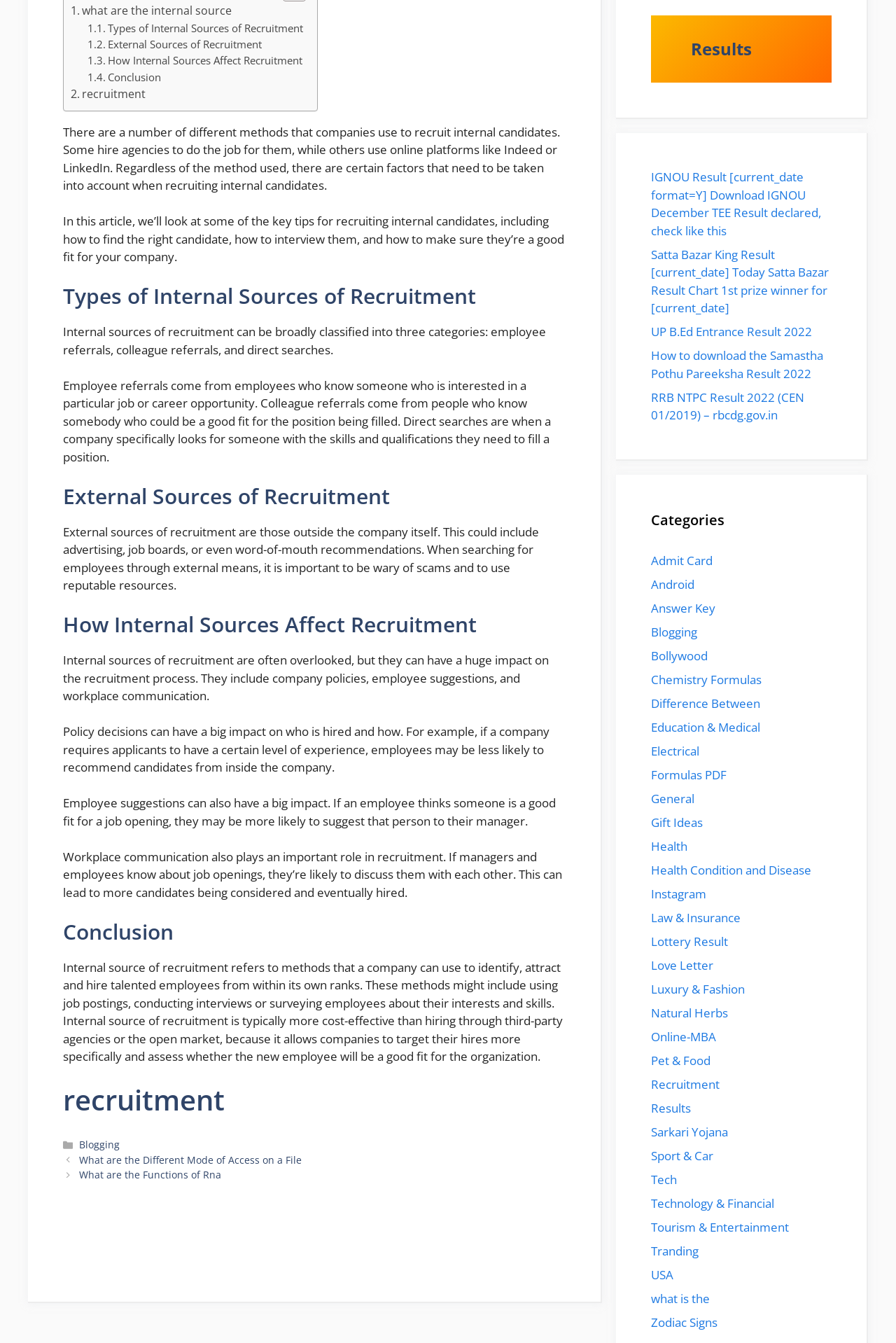Identify the bounding box coordinates of the section that should be clicked to achieve the task described: "Click on 'Types of Internal Sources of Recruitment'".

[0.098, 0.015, 0.338, 0.027]